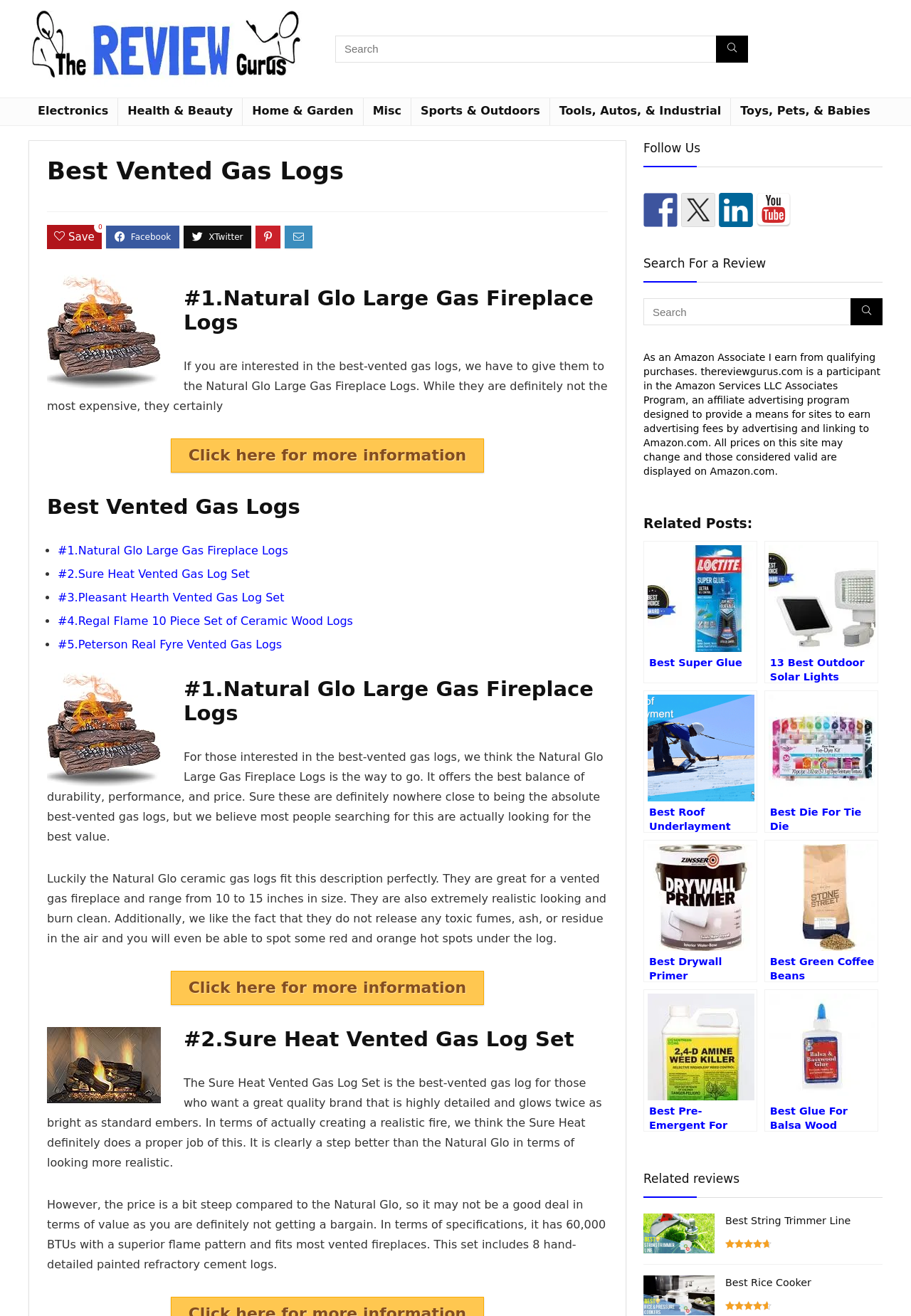Determine the bounding box coordinates for the UI element matching this description: "Best Drywall Primer".

[0.706, 0.638, 0.831, 0.746]